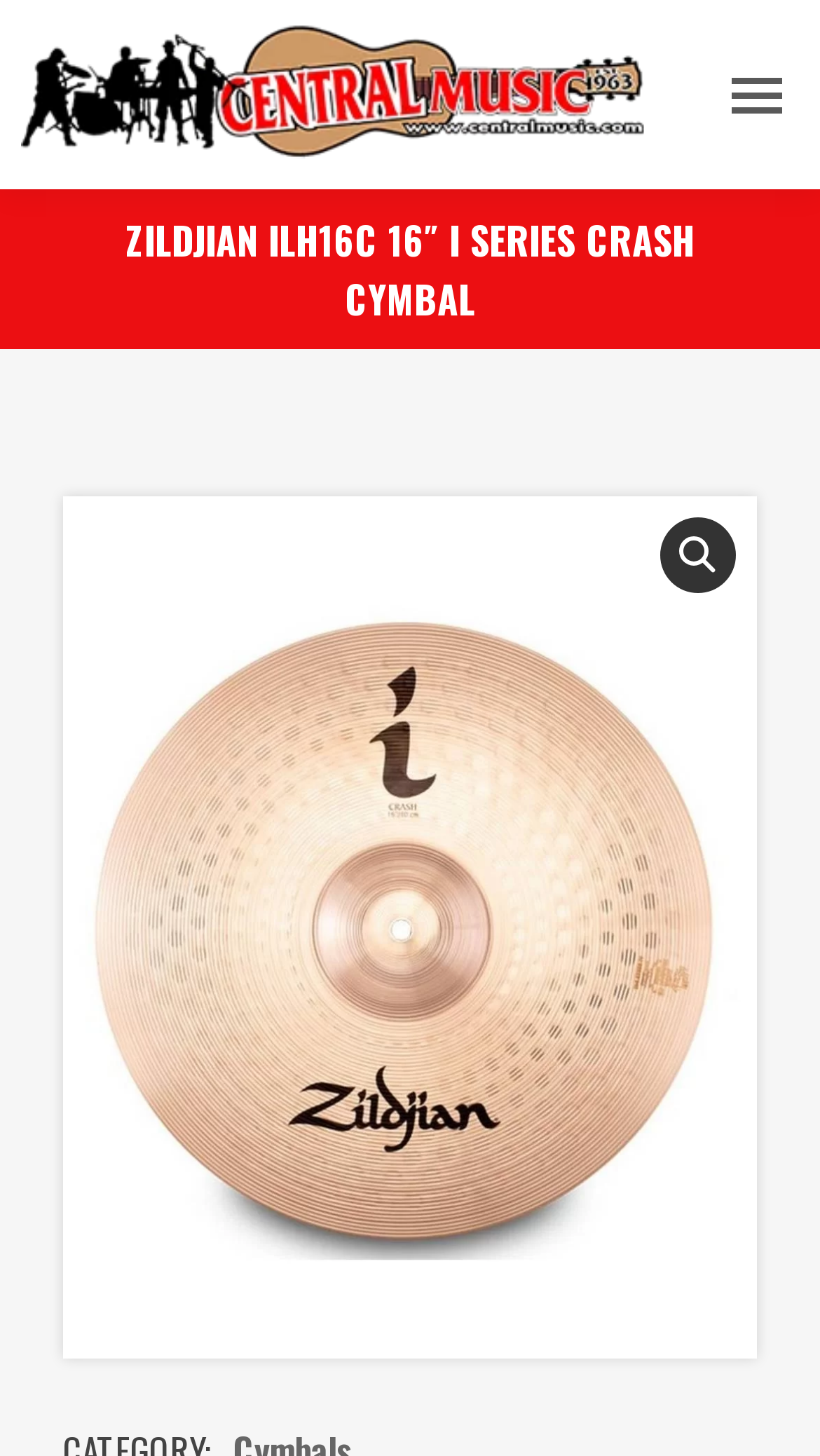What is the brand of the crash cymbal?
Please provide a comprehensive answer based on the contents of the image.

I determined the brand of the crash cymbal by looking at the heading 'ZILDJIAN ILH16C 16″ I SERIES CRASH CYMBAL' which clearly indicates the brand name as Zildjian.